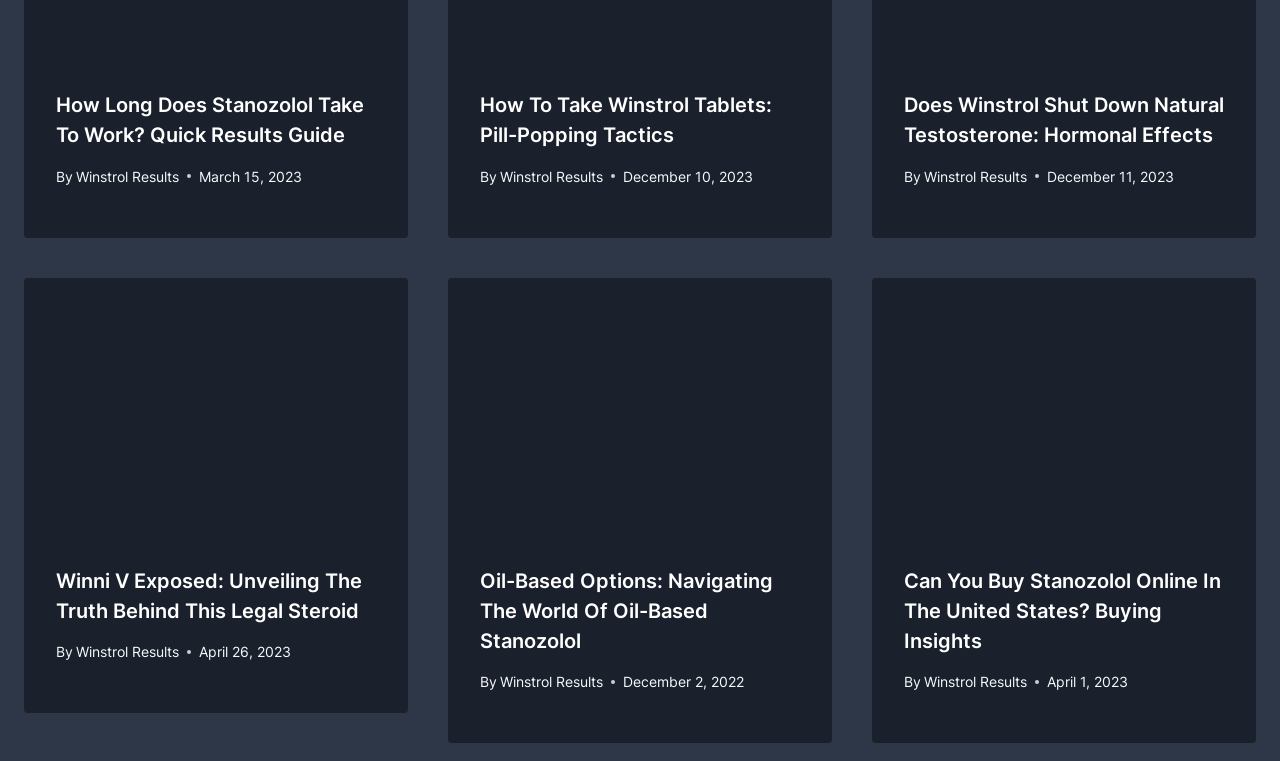Can you find the bounding box coordinates of the area I should click to execute the following instruction: "View the article about Winni V Exposed: Unveiling the Truth Behind This Legal Steroid"?

[0.019, 0.365, 0.319, 0.701]